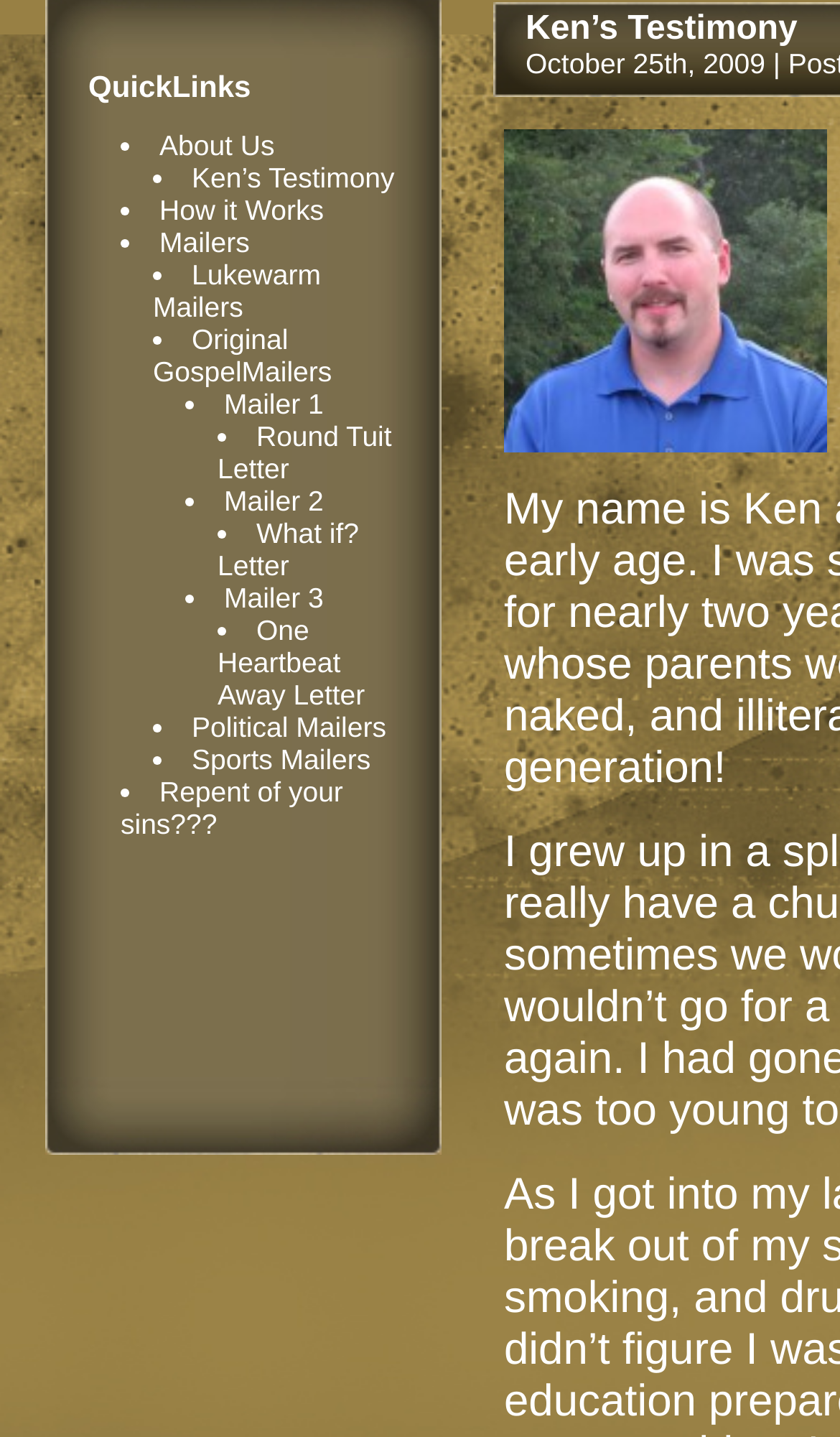Using the provided element description "What if? Letter", determine the bounding box coordinates of the UI element.

[0.259, 0.36, 0.427, 0.405]